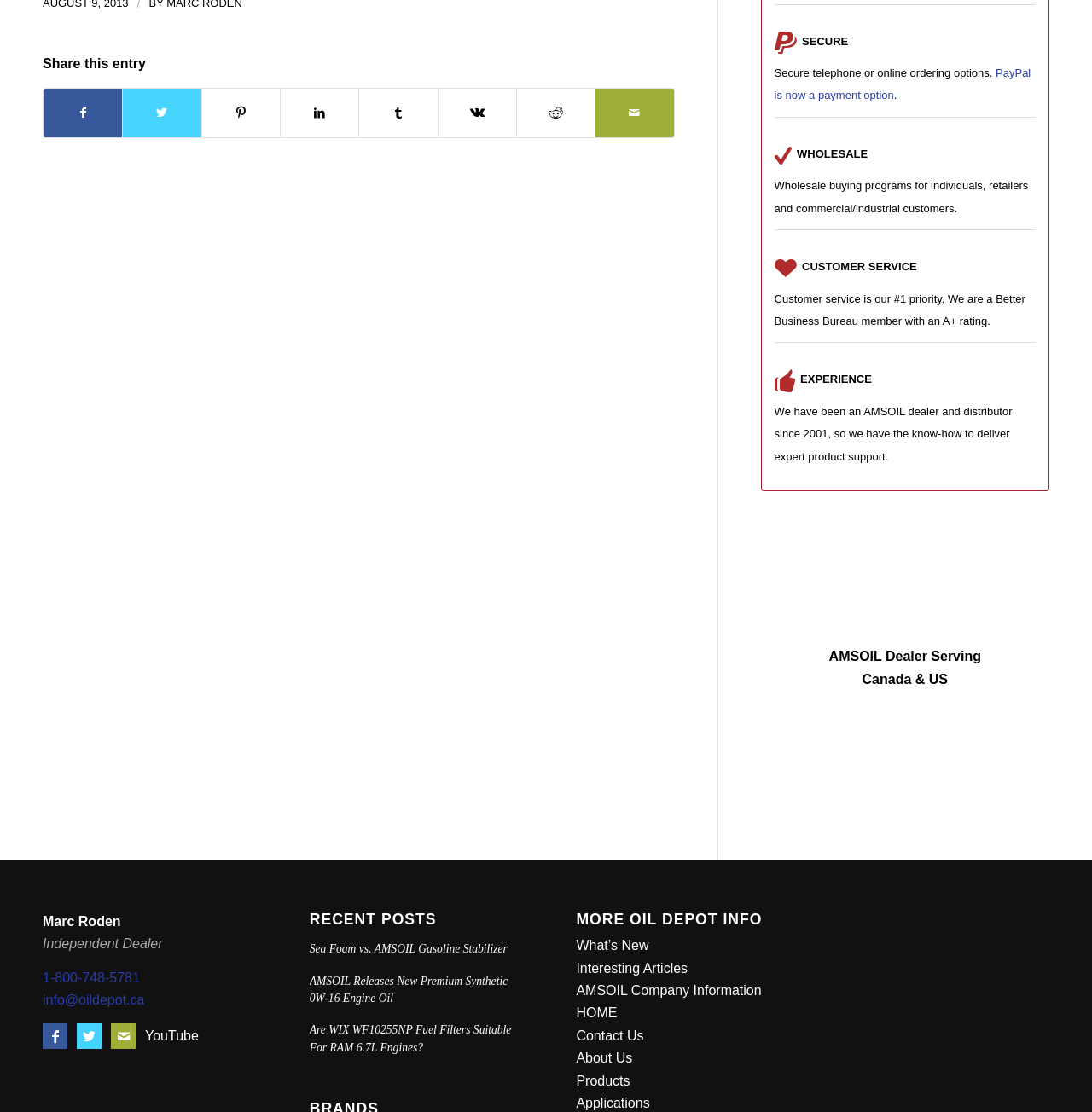Please provide the bounding box coordinates for the UI element as described: "Share on Reddit". The coordinates must be four floats between 0 and 1, represented as [left, top, right, bottom].

[0.473, 0.08, 0.545, 0.123]